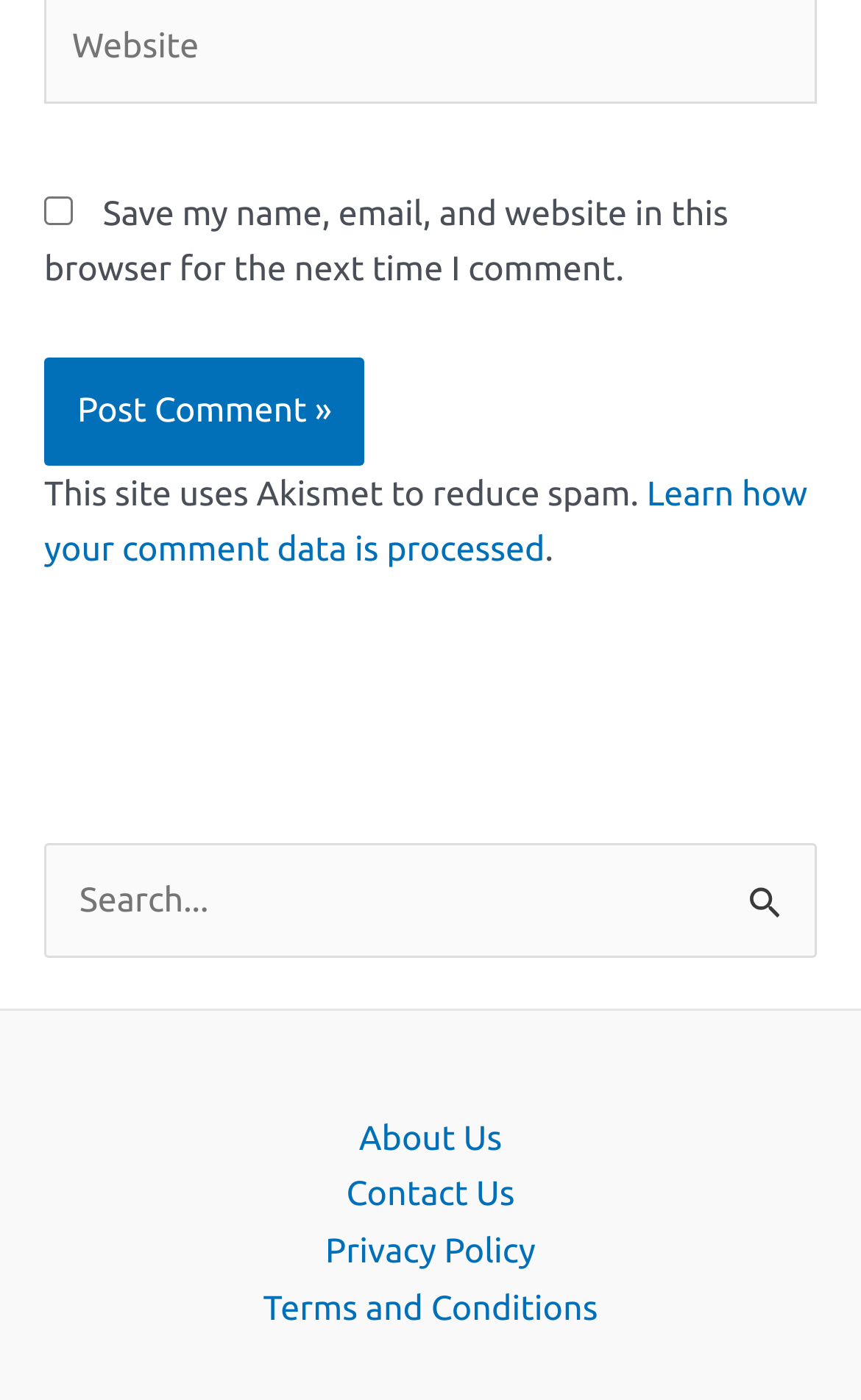How many links are in the footer navigation menu?
Give a comprehensive and detailed explanation for the question.

The footer navigation menu contains links to 'About Us', 'Contact Us', 'Privacy Policy', and 'Terms and Conditions', which are four links in total.